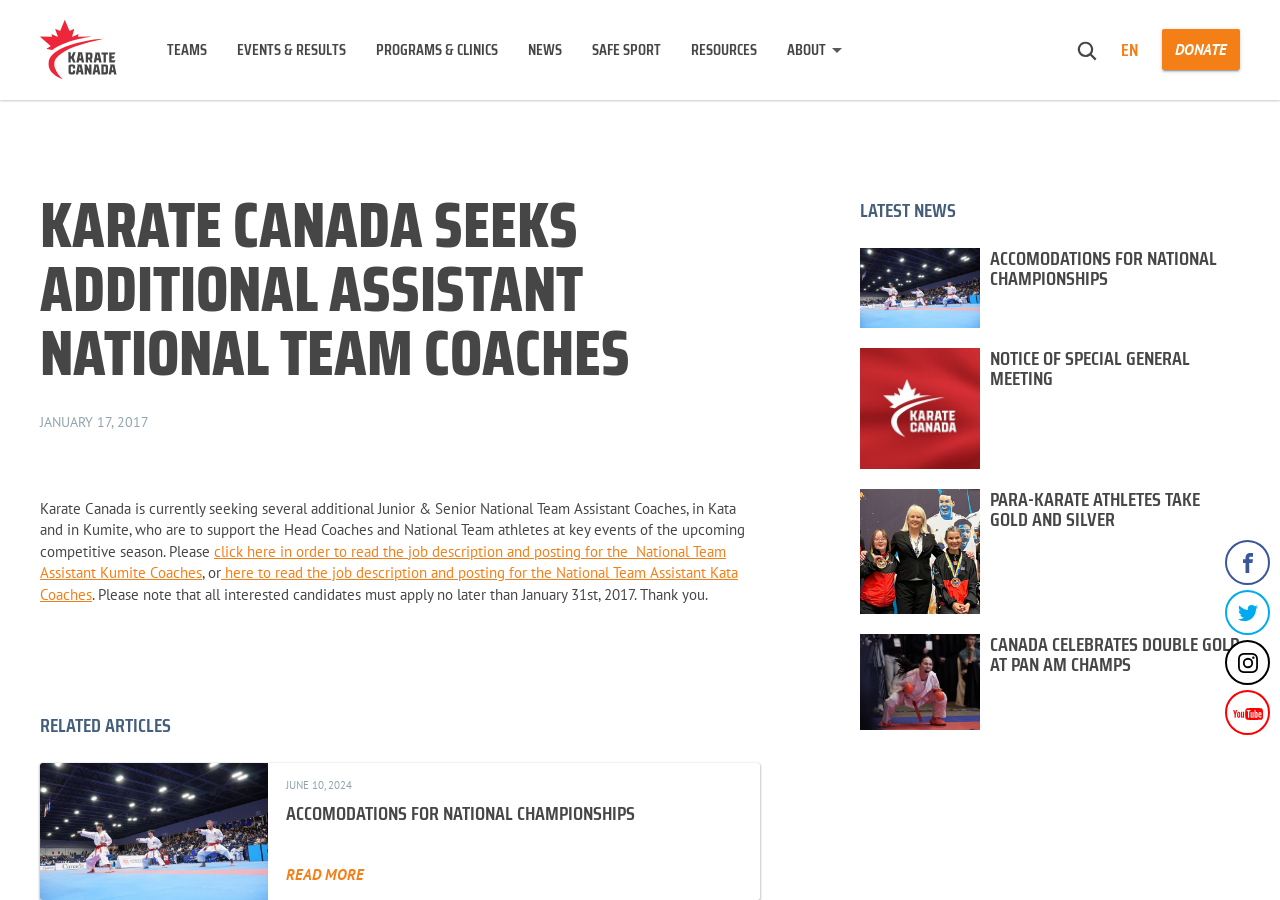What is the language of the webpage?
Please respond to the question with as much detail as possible.

The webpage is in English, as evident from the content and the language option 'EN' at the top right corner of the page.